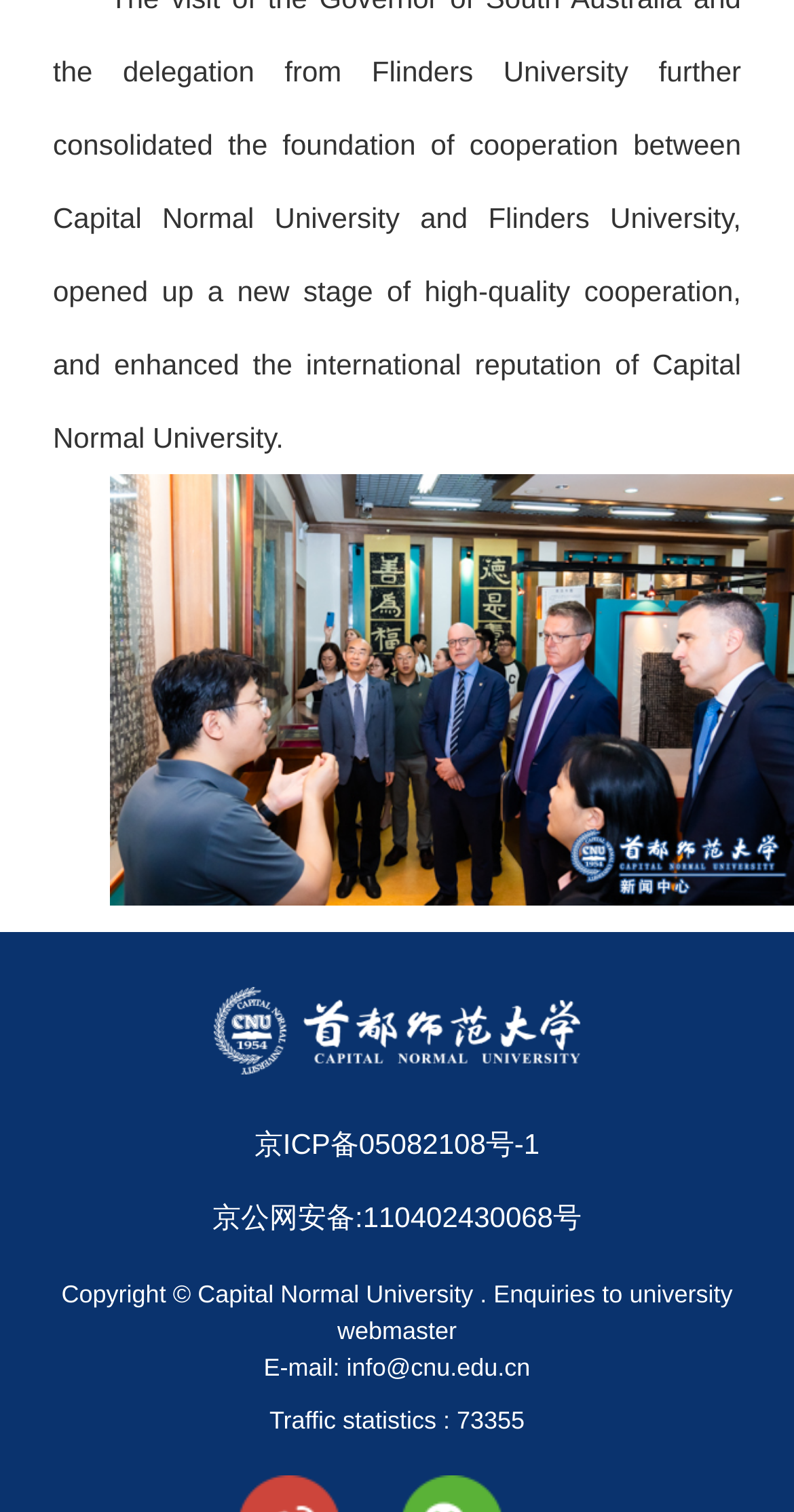What is the public network security record number of the website?
Using the image, give a concise answer in the form of a single word or short phrase.

110402430068号